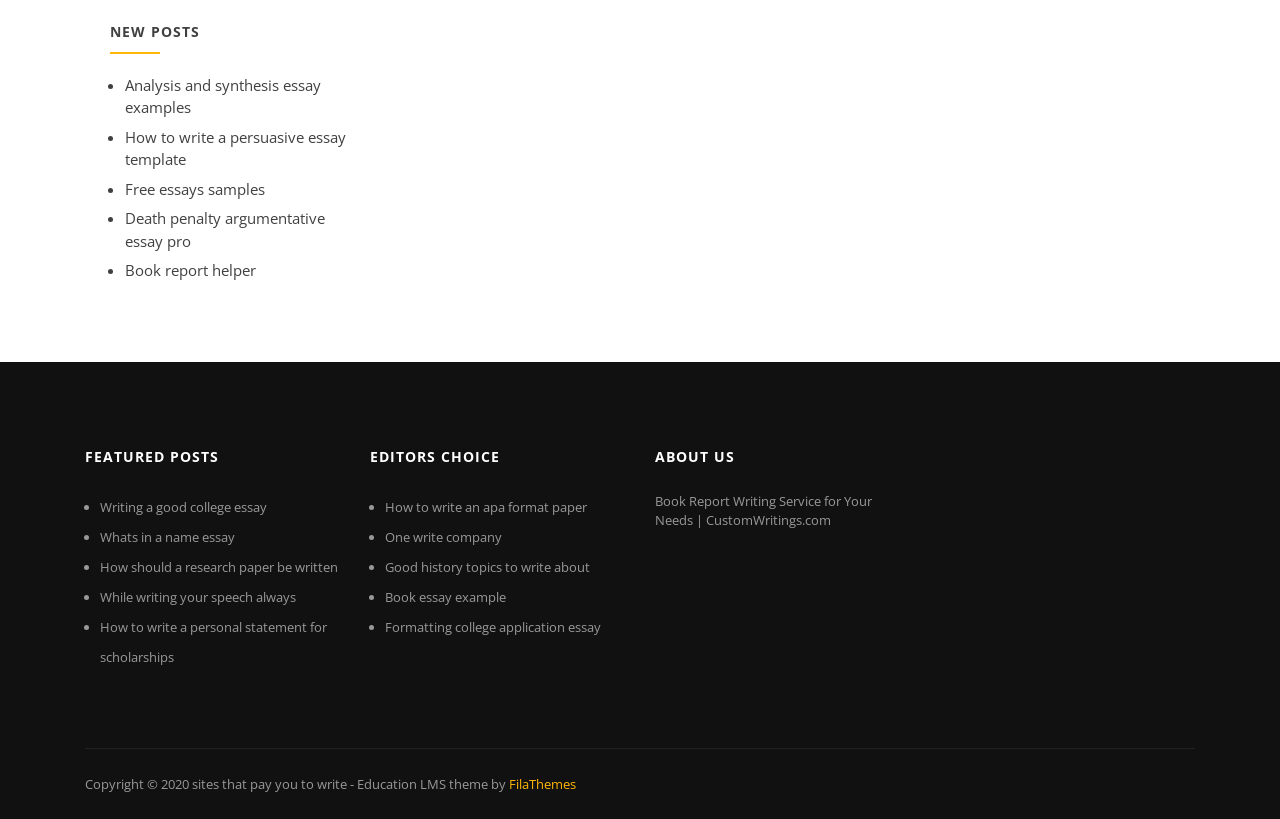What type of content is featured on this webpage?
Provide a detailed answer to the question, using the image to inform your response.

Based on the webpage's structure and content, it appears to be a collection of essays and writing guides, with various categories such as 'NEW POSTS', 'FEATURED POSTS', and 'EDITORS CHOICE'.